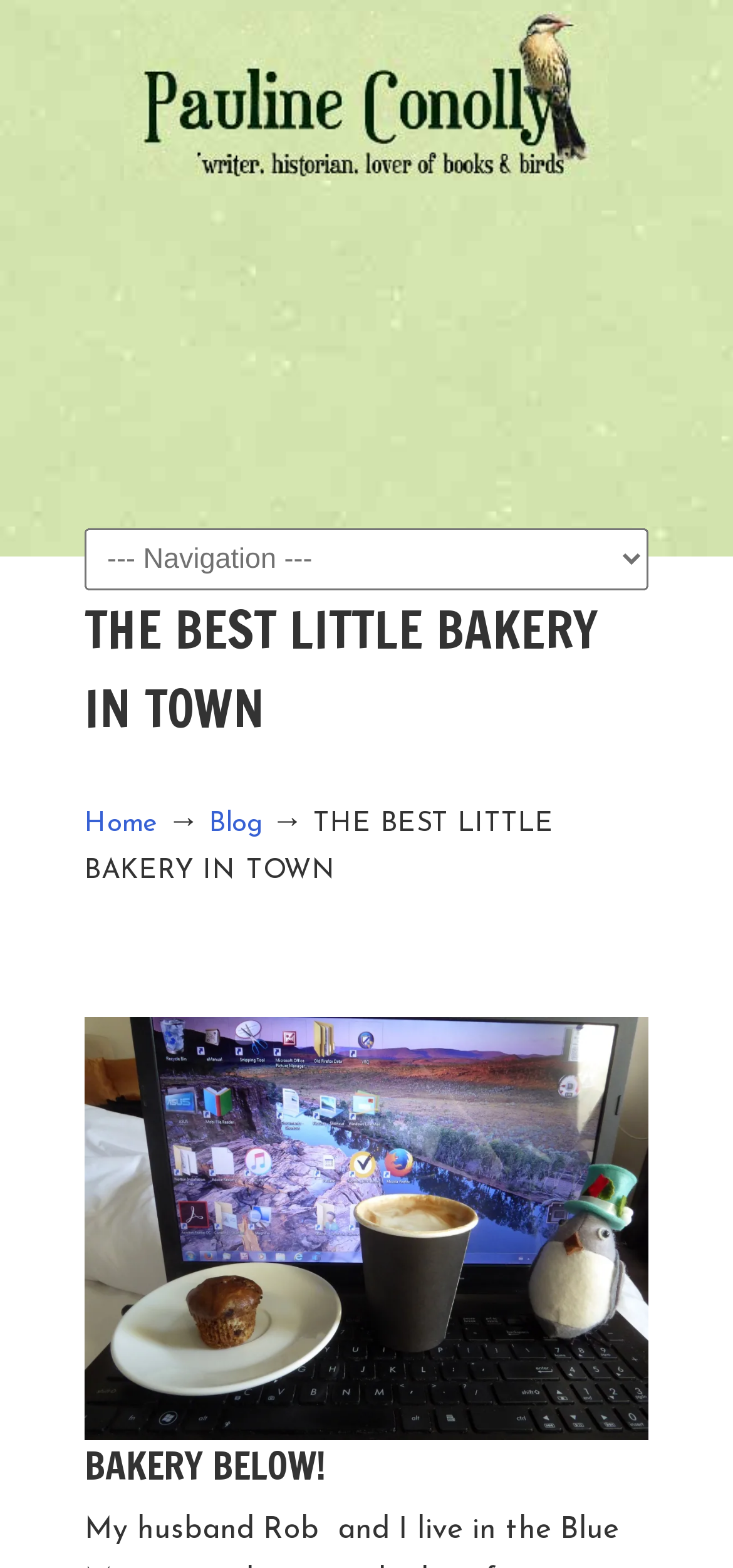Using the information from the screenshot, answer the following question thoroughly:
What is the navigation menu?

The answer can be found by looking at the combobox element with the text 'Navigation' and the links 'Home' and 'Blog' located below it, indicating that they are part of the navigation menu.